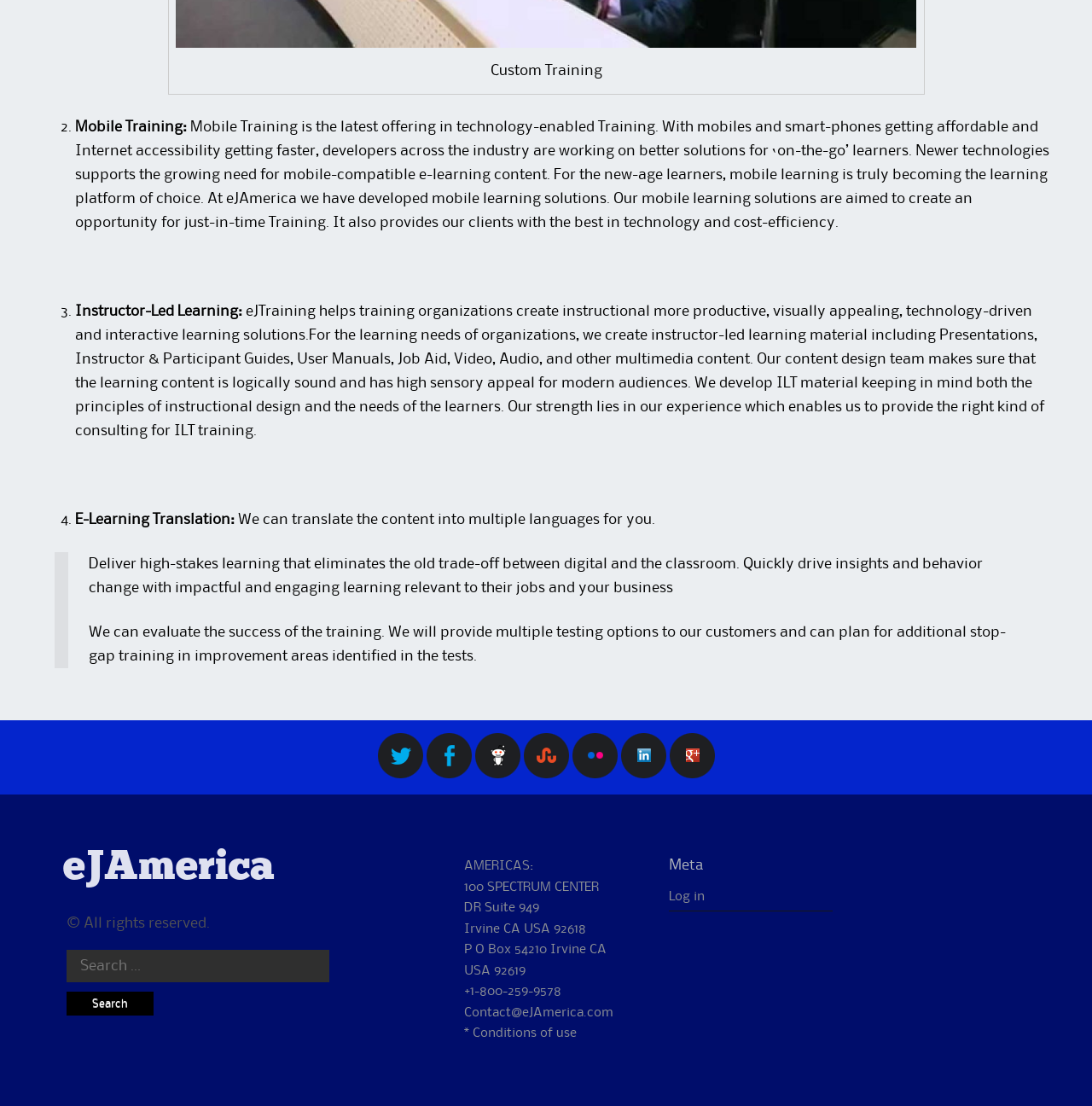Locate the bounding box coordinates of the clickable region necessary to complete the following instruction: "Contact us". Provide the coordinates in the format of four float numbers between 0 and 1, i.e., [left, top, right, bottom].

[0.425, 0.91, 0.562, 0.921]